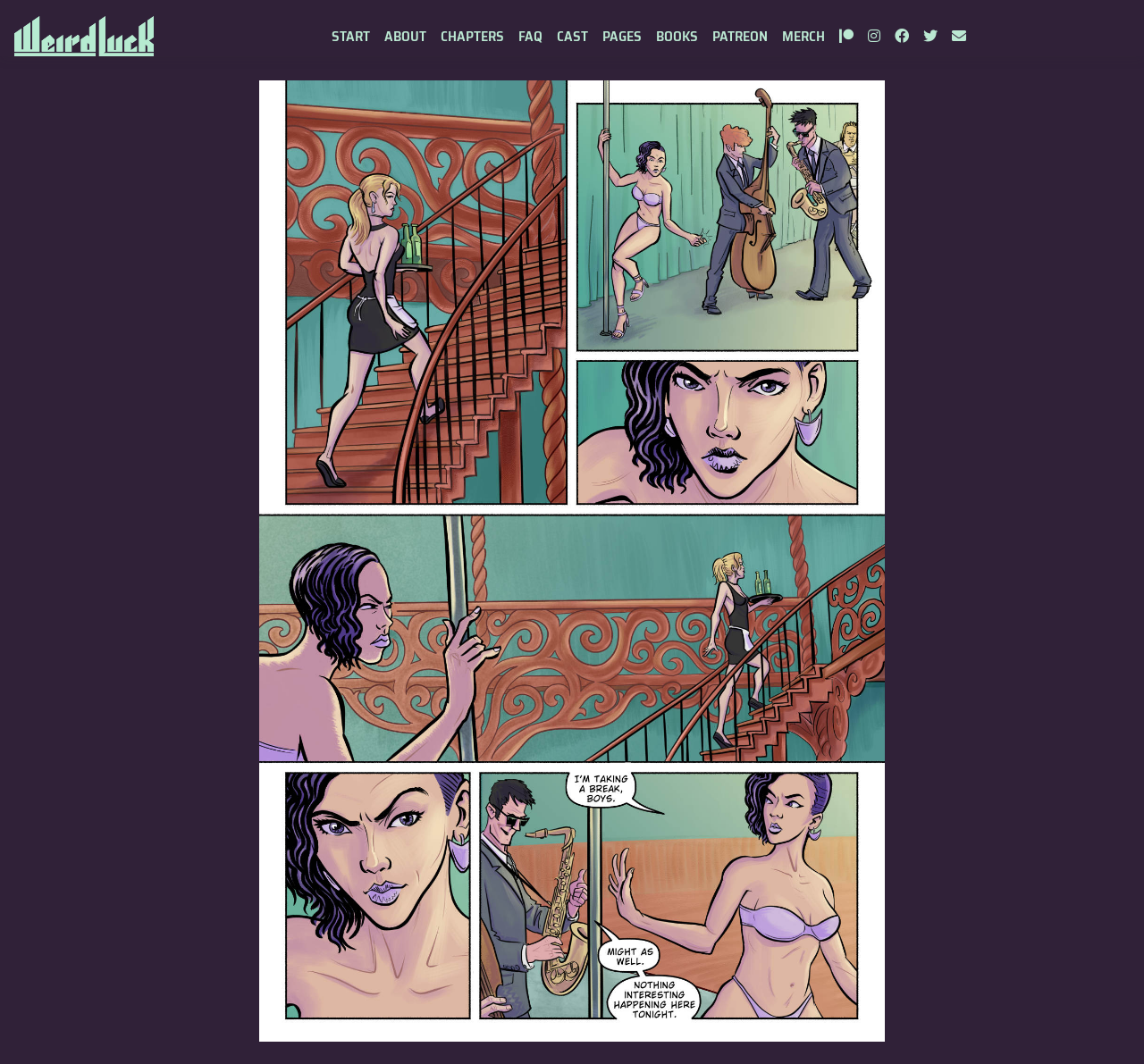Provide a comprehensive caption for the webpage.

The webpage is a comic page from "Weird Luck" with the title "1.6.1: Nothing Interesting" written by Nick Walker and Andrew M. Reichart, and art by Mike Bennewitz. 

At the top of the page, there is a navigation menu, which is the primary menu, spanning the entire width of the page. Within this menu, there are several links, including the "Weird Luck Comic Logo Pale Green" on the left, followed by links to "START", "ABOUT", "CHAPTERS", "FAQ", "CAST", "PAGES", "BOOKS", "PATREON", "MERCH", and several social media icons on the right. 

Below the navigation menu, there is a large link to "1.6.2: Beer Delivery", which takes up most of the page's width and height.